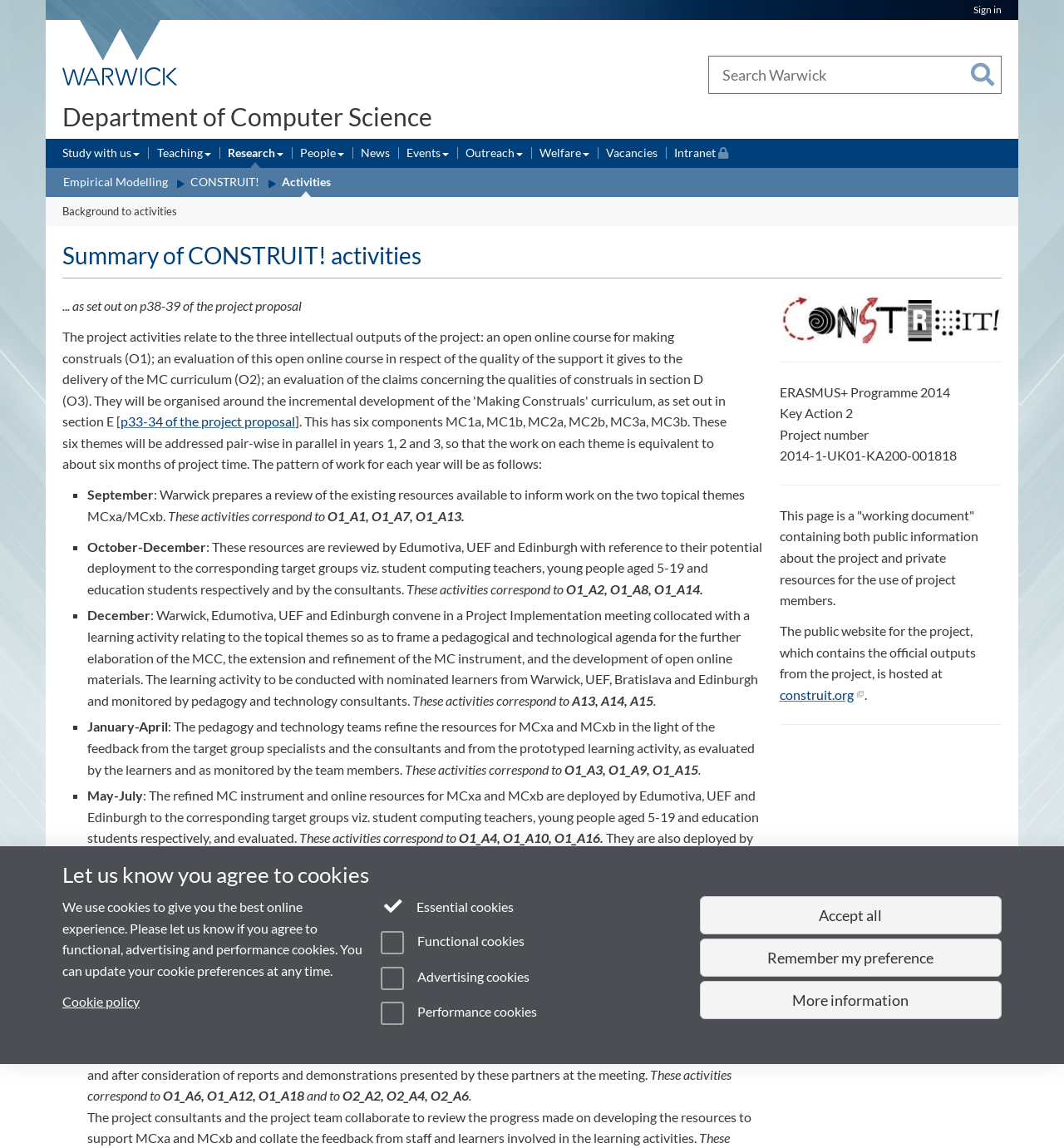Find the bounding box coordinates of the element I should click to carry out the following instruction: "View CONSTRUIT! activities".

[0.179, 0.151, 0.244, 0.167]